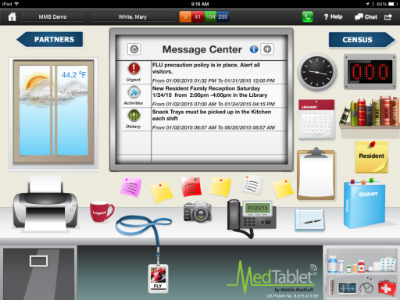What is the logo featured at the lower part of the image?
Give a comprehensive and detailed explanation for the question.

The lower part of the image prominently features the MedTablet logo, which emphasizes the application's branding and its role in facilitating patient care and communication within healthcare facilities. The logo serves as a visual representation of the application's identity and purpose.